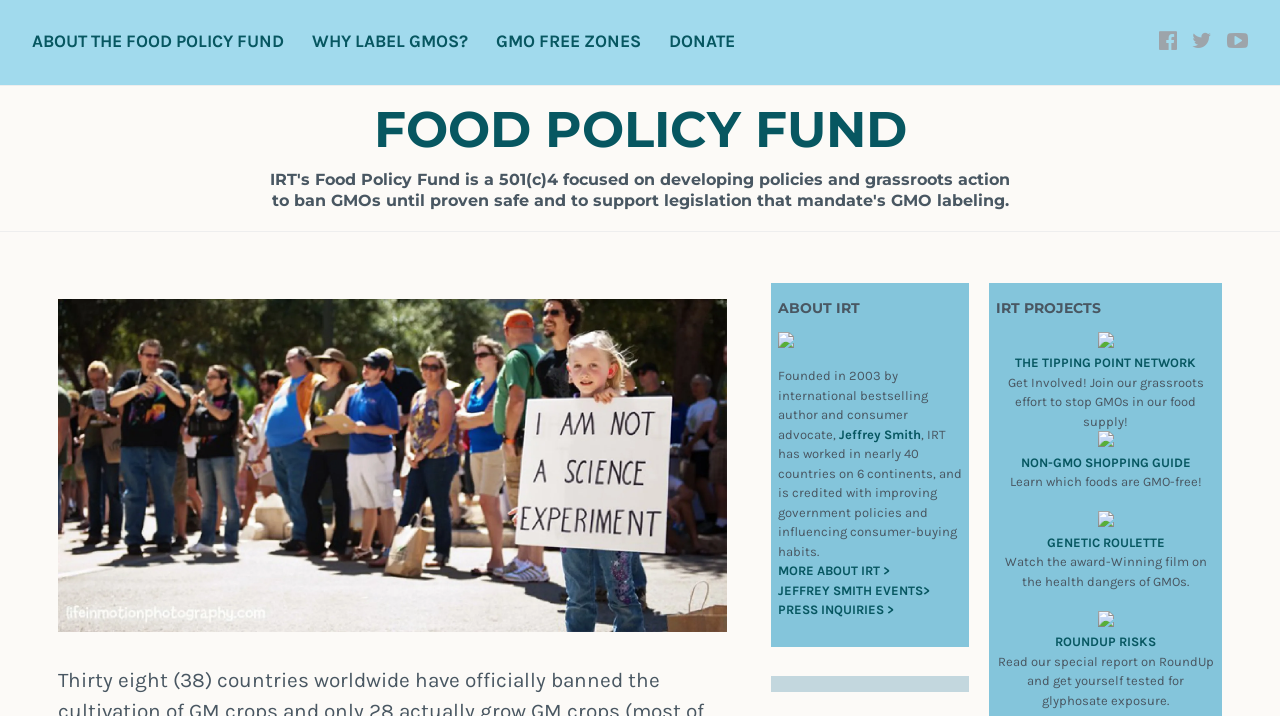How many continents has IRT worked on?
Look at the screenshot and respond with a single word or phrase.

6